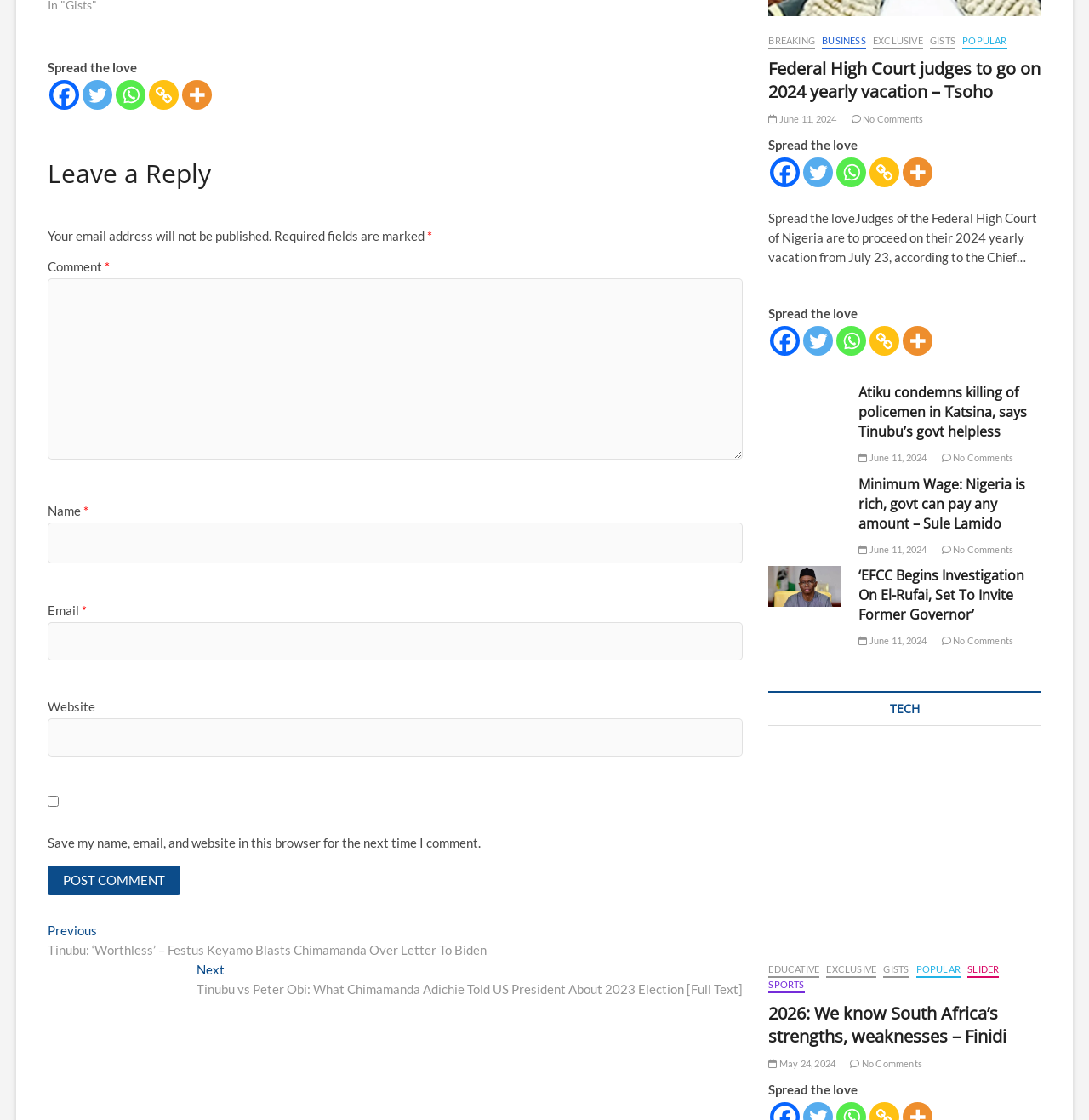Please predict the bounding box coordinates (top-left x, top-left y, bottom-right x, bottom-right y) for the UI element in the screenshot that fits the description: parent_node: Email * aria-describedby="email-notes" name="email"

[0.044, 0.555, 0.682, 0.589]